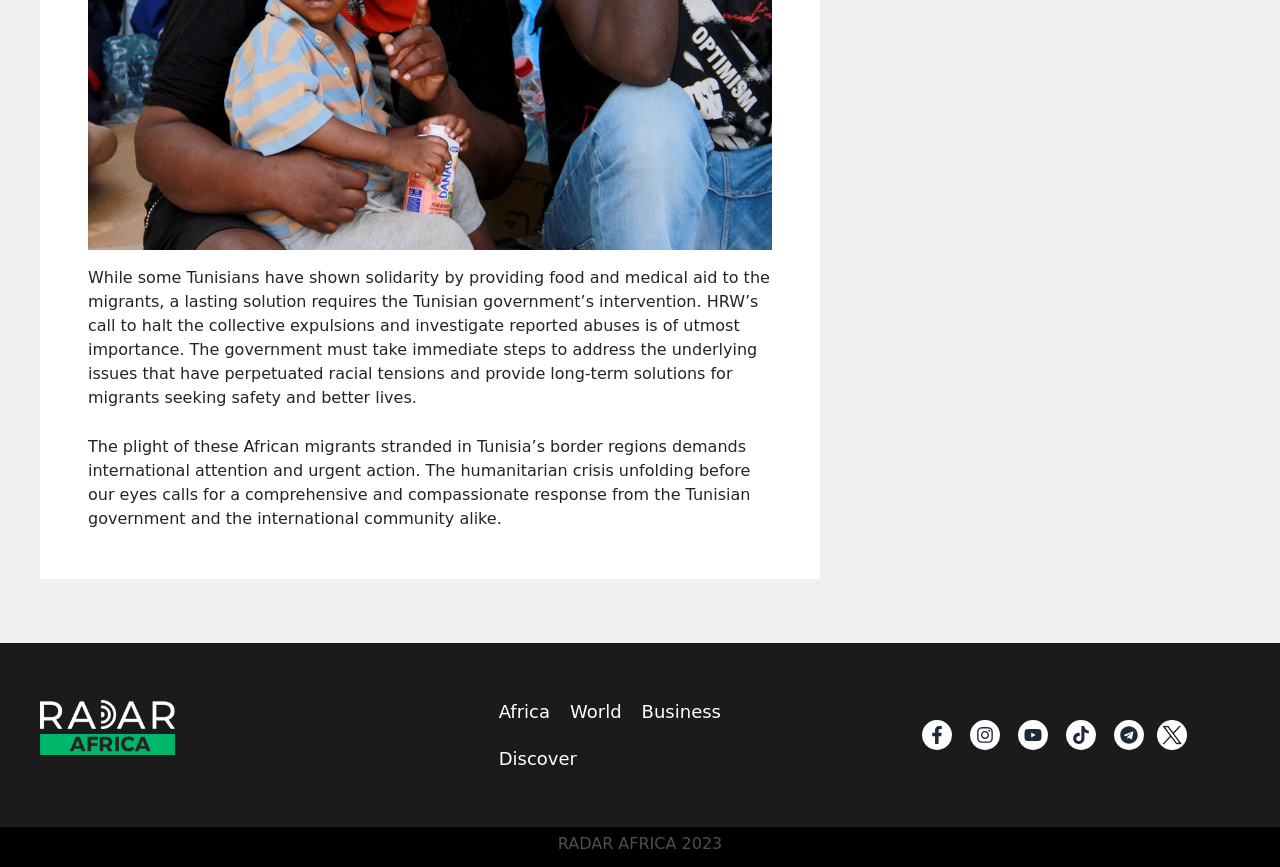Utilize the details in the image to thoroughly answer the following question: How many social media links are available?

The social media links can be found in the links with text 'Facebook', 'instagram', 'Youtube', 'TikTok', 'Telegram', and 'twitter-x'. These links are accompanied by images, indicating that they are social media links. Counting these links, we can see that there are 6 social media links available.